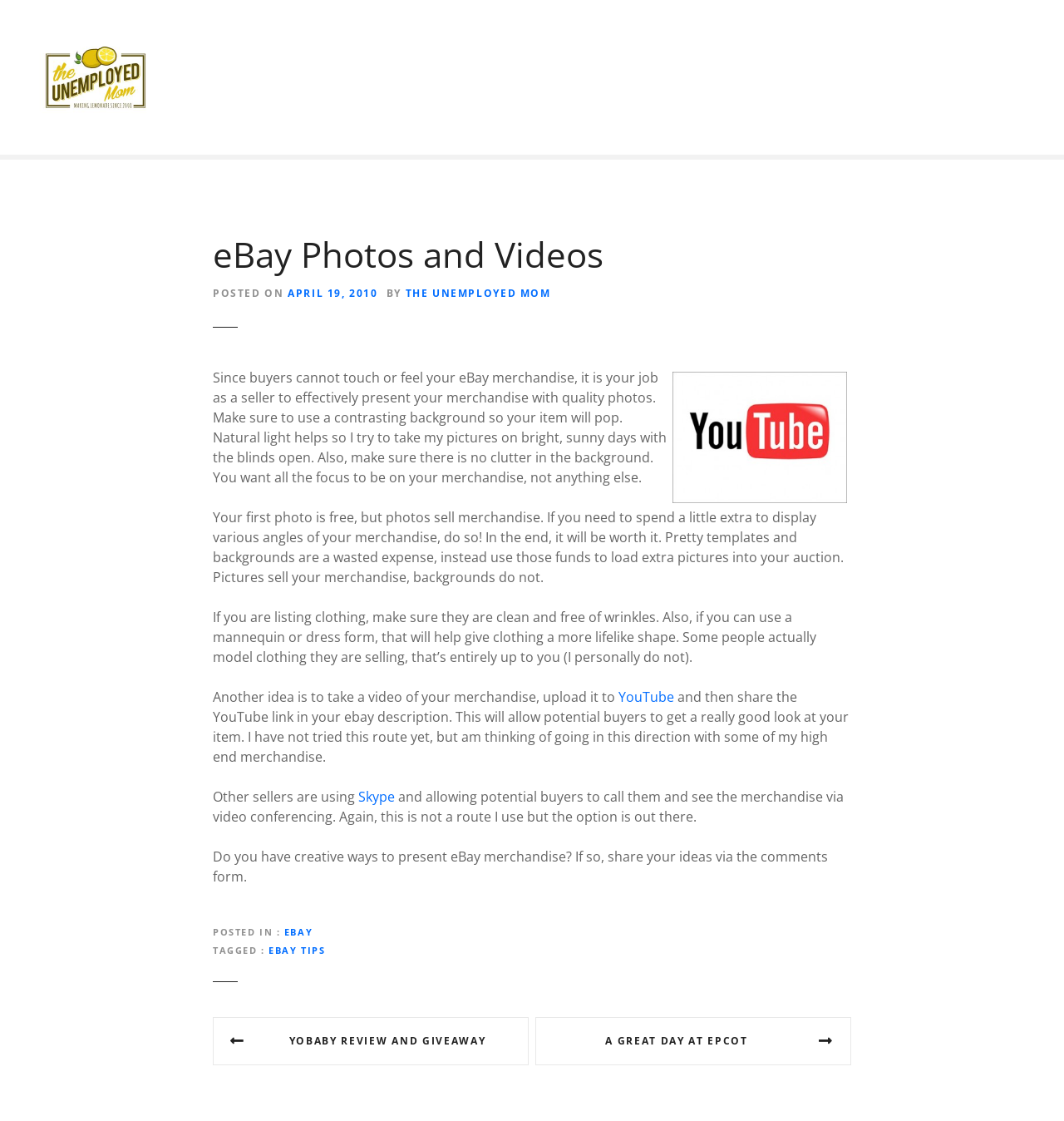Please determine the bounding box coordinates of the section I need to click to accomplish this instruction: "Read the post about YOBABY REVIEW AND GIVEAWAY".

[0.2, 0.907, 0.497, 0.95]